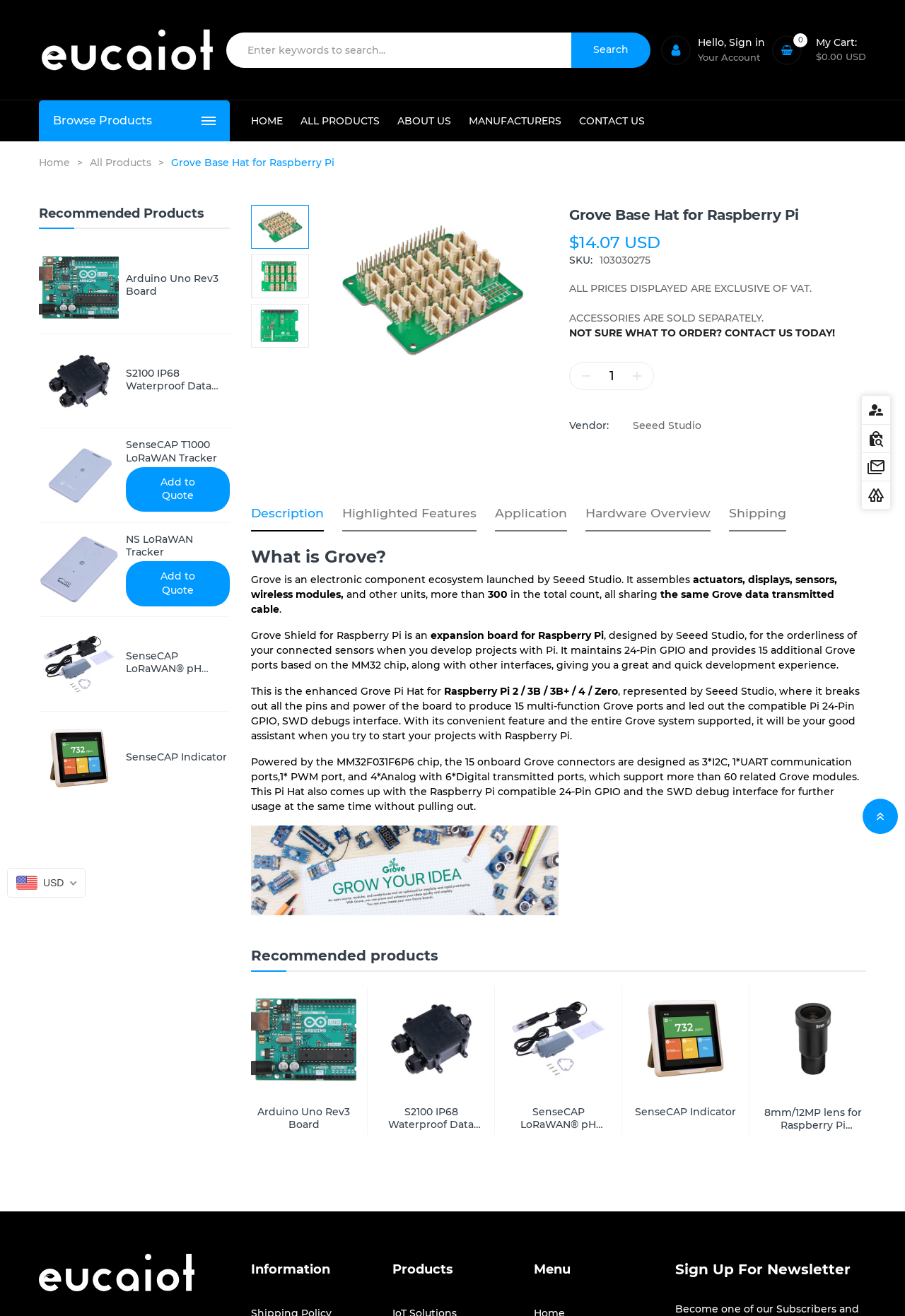Please find the bounding box coordinates of the element that you should click to achieve the following instruction: "Read about Game Dev Tycoon features". The coordinates should be presented as four float numbers between 0 and 1: [left, top, right, bottom].

None